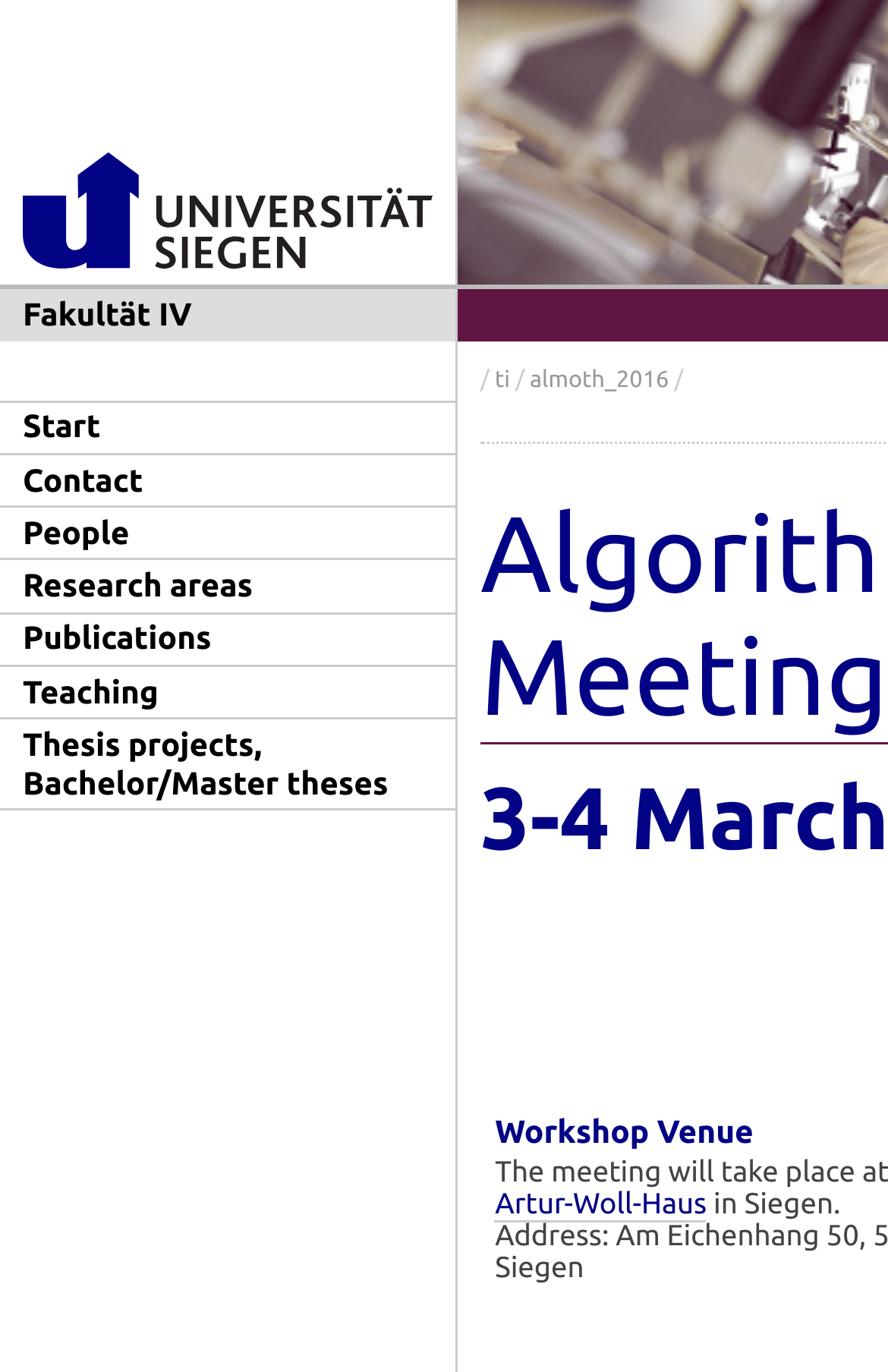Provide the bounding box coordinates of the area you need to click to execute the following instruction: "Click the logo of Uni Siegen".

[0.0, 0.189, 0.513, 0.212]